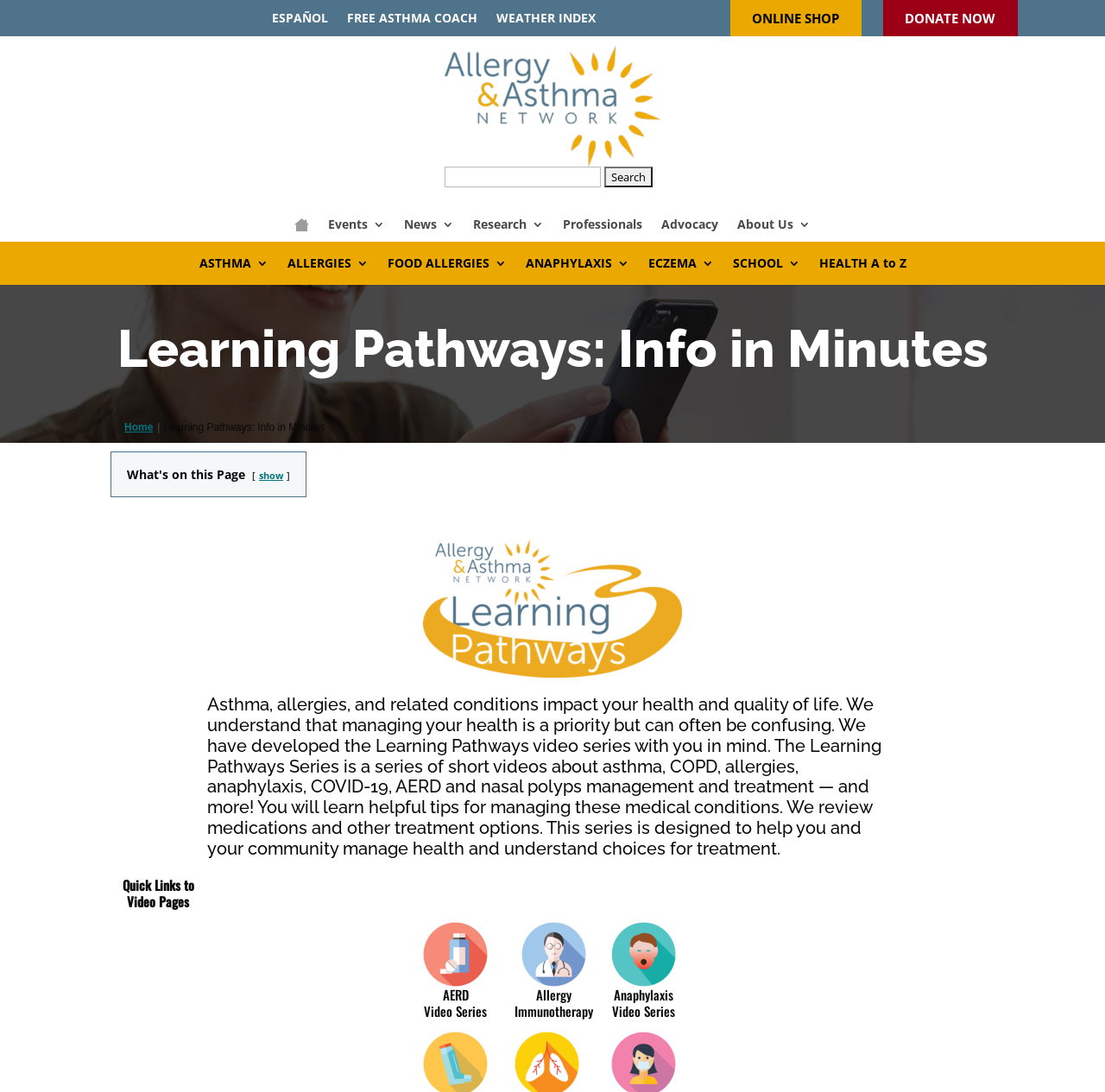Give a complete and precise description of the webpage's appearance.

The webpage is about Learning Pathways, a series of short videos about asthma, allergies, and related conditions. At the top left, there is a link to skip to the content. Below it, there are several links, including "ESPAÑOL", "FREE ASTHMA COACH", and "WEATHER INDEX". On the top right, there are two buttons, "ONLINE SHOP" and "DONATE NOW". 

In the middle of the top section, there is the Allergy and Asthma Network logo in blue and yellow, accompanied by a search bar with a button. Below the logo, there are several links, including "house icon to link to home page", "Events", "News", "Research", "Professionals", "Advocacy", and "About Us". 

On the left side, there are several links related to medical conditions, including "ASTHMA", "ALLERGIES", "FOOD ALLERGIES", "ANAPHYLAXIS", "ECZEMA", "SCHOOL", and "HEALTH A to Z". 

The main content of the webpage is about the Learning Pathways video series. There is a heading "Learning Pathways: Info in Minutes" followed by a brief introduction to the series. The introduction explains that the series is designed to help people manage their health and understand treatment options for asthma, allergies, and related conditions. 

Below the introduction, there are several images and links to video series, including "AERD", "Allergy Immunotherapy", and "Anaphylaxis Video Series".